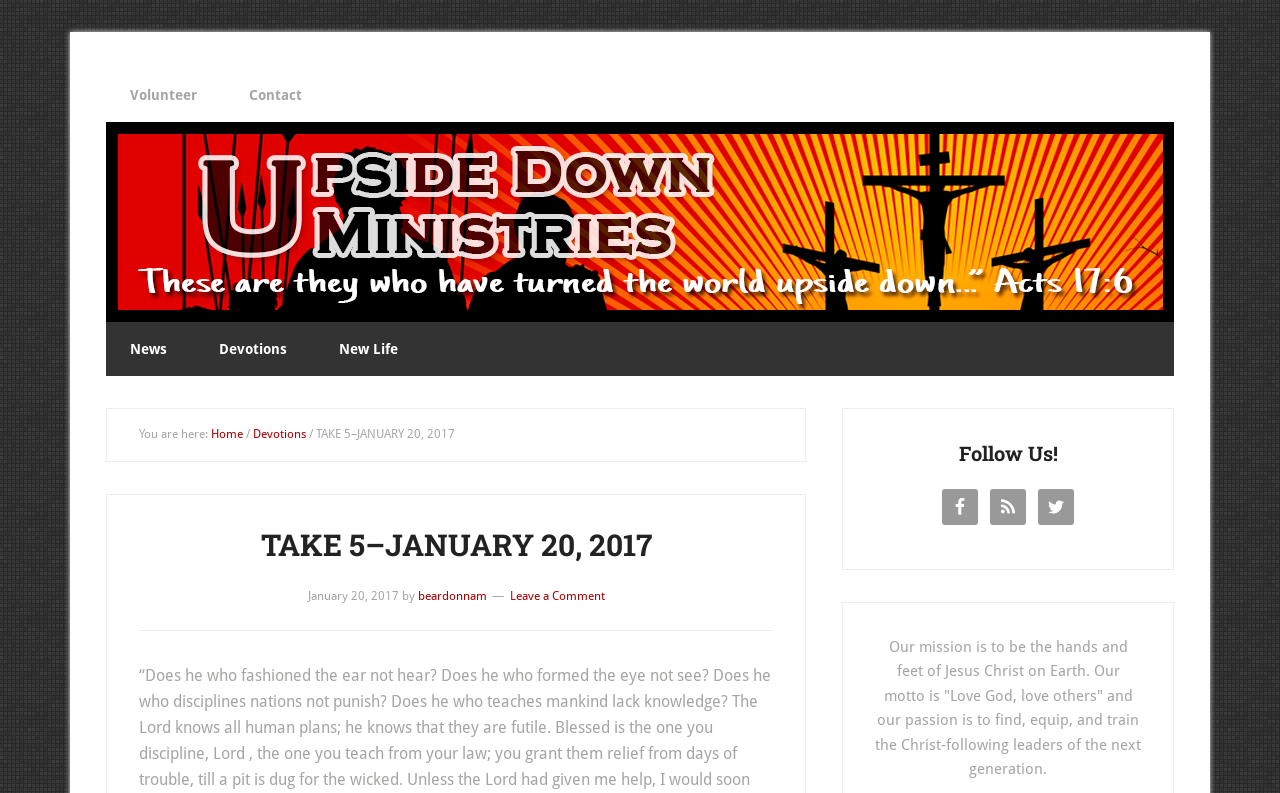Generate a thorough caption detailing the webpage content.

This webpage is about TAKE 5, a Christian ministry, with a focus on evangelizing, discipling, and training students to be Christ-following leaders. At the top, there is a main navigation menu with links to "Volunteer", "Contact", and "UpsideDown Ministries". Below this, there is a heading that summarizes the ministry's mission.

On the left side, there is a secondary navigation menu with links to "News", "Devotions", and "New Life". Below this, there is a breadcrumb trail showing the current page's location, with links to "Home" and "Devotions". The current page's title, "TAKE 5–JANUARY 20, 2017", is displayed prominently.

The main content of the page is a devotional article, with a heading that matches the page title. The article is dated January 20, 2017, and is written by "beardonnam". There is an option to "Leave a Comment" at the bottom of the article.

On the right side, there is a section titled "Follow Us!" with links to the ministry's social media profiles on Facebook, RSS, and Twitter, each accompanied by an icon.

At the bottom of the page, there is a statement of the ministry's mission, which is to be the hands and feet of Jesus Christ on Earth, with a motto of "Love God, love others" and a passion to find, equip, and train the Christ-following leaders of the next generation.